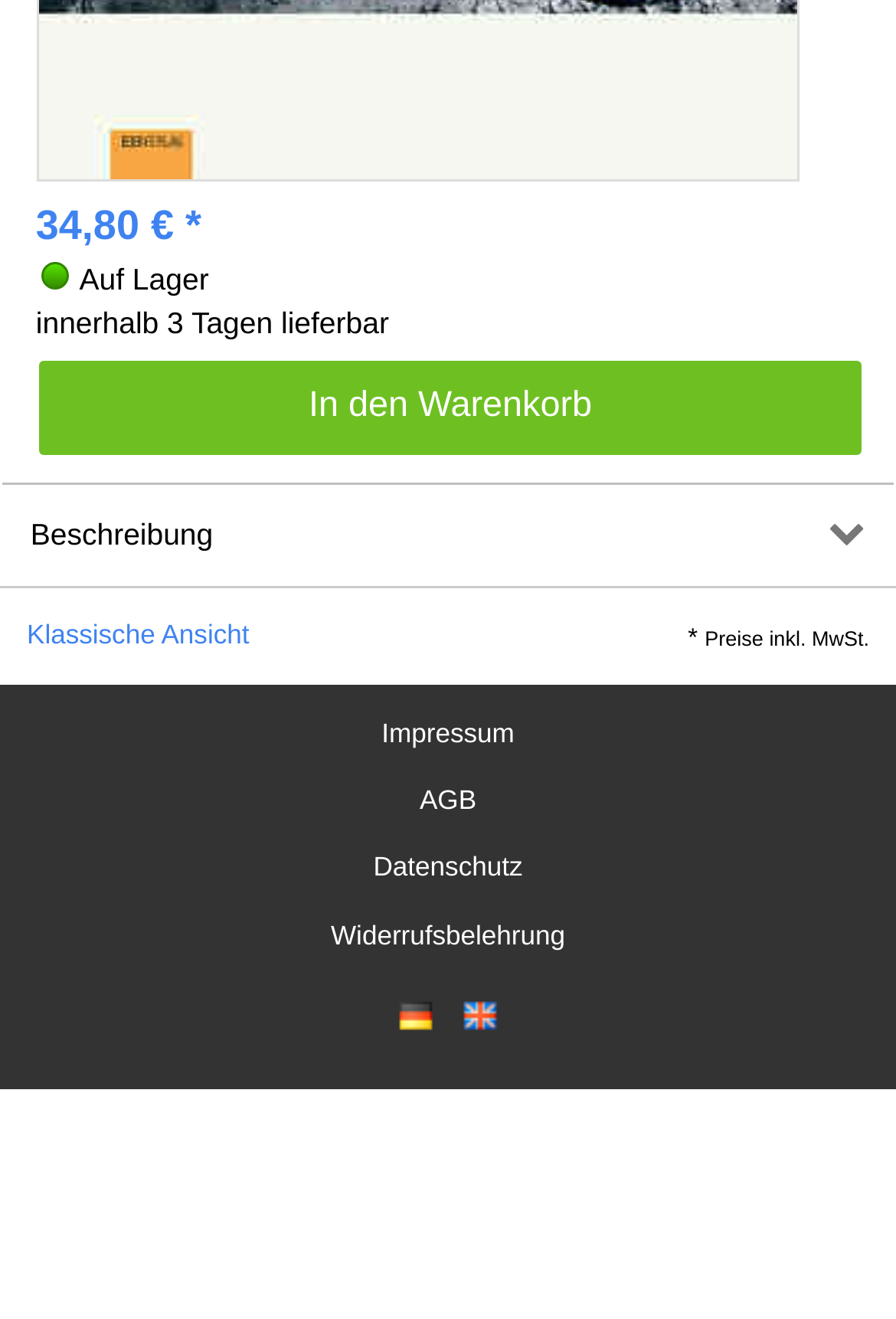What is the delivery time?
Using the visual information from the image, give a one-word or short-phrase answer.

innerhalb 3 Tagen